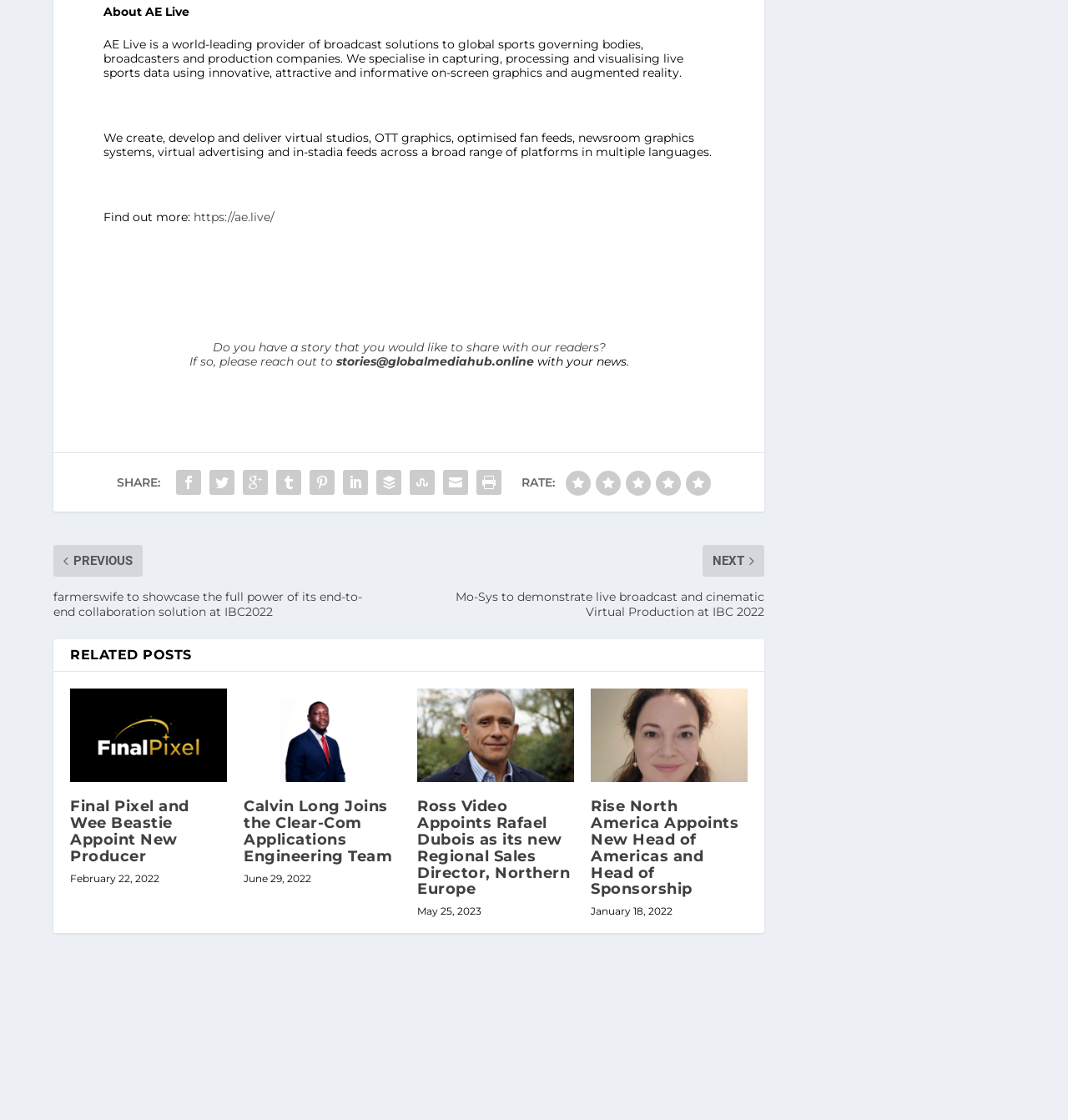Find the bounding box coordinates of the element to click in order to complete the given instruction: "Share this page on social media."

[0.109, 0.585, 0.15, 0.599]